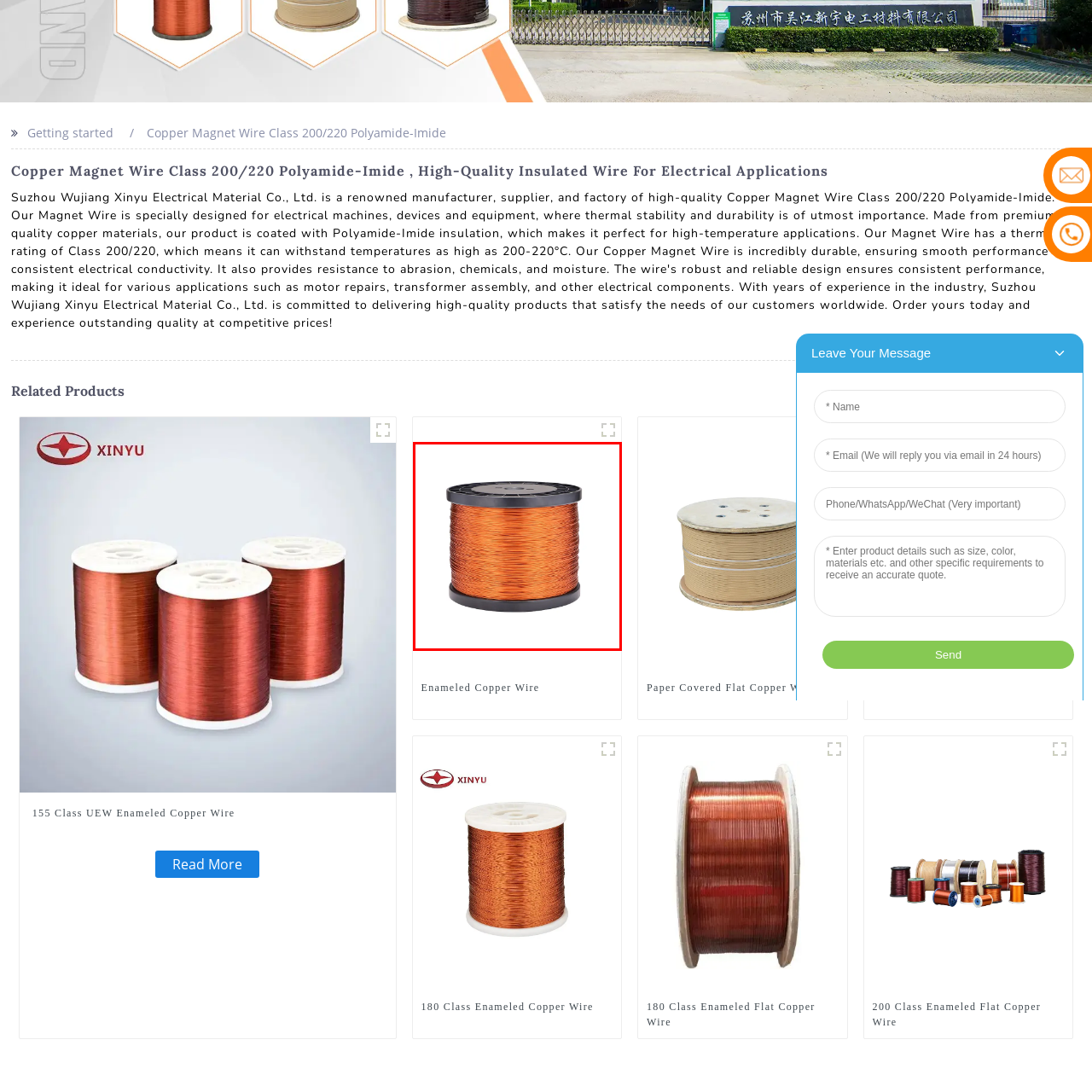What is the purpose of the spool's design?
Review the image highlighted by the red bounding box and respond with a brief answer in one word or phrase.

easy handling and storage